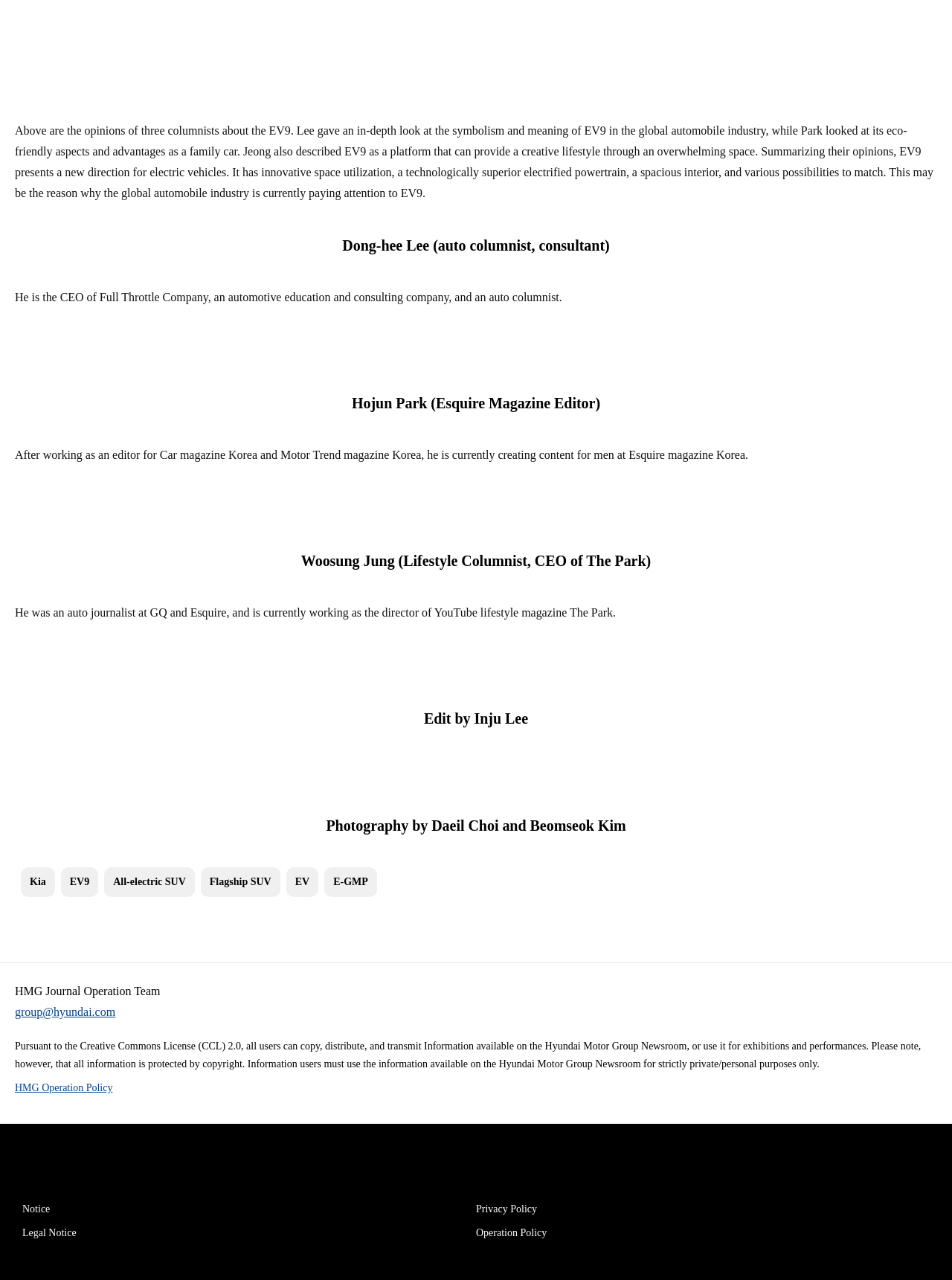Provide the bounding box coordinates of the HTML element this sentence describes: "HMG Operation Policy". The bounding box coordinates consist of four float numbers between 0 and 1, i.e., [left, top, right, bottom].

[0.016, 0.845, 0.118, 0.854]